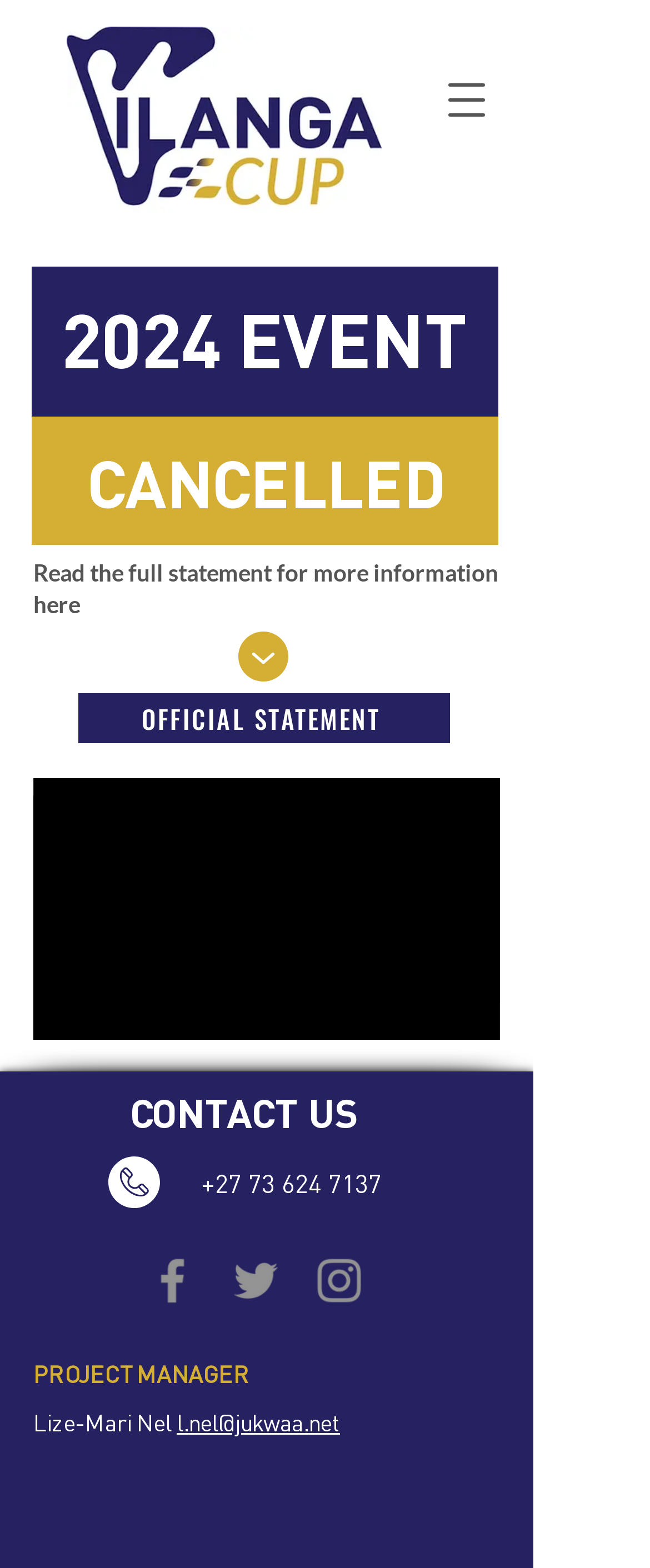Determine the bounding box coordinates of the region to click in order to accomplish the following instruction: "Play video". Provide the coordinates as four float numbers between 0 and 1, specifically [left, top, right, bottom].

[0.051, 0.496, 0.769, 0.663]